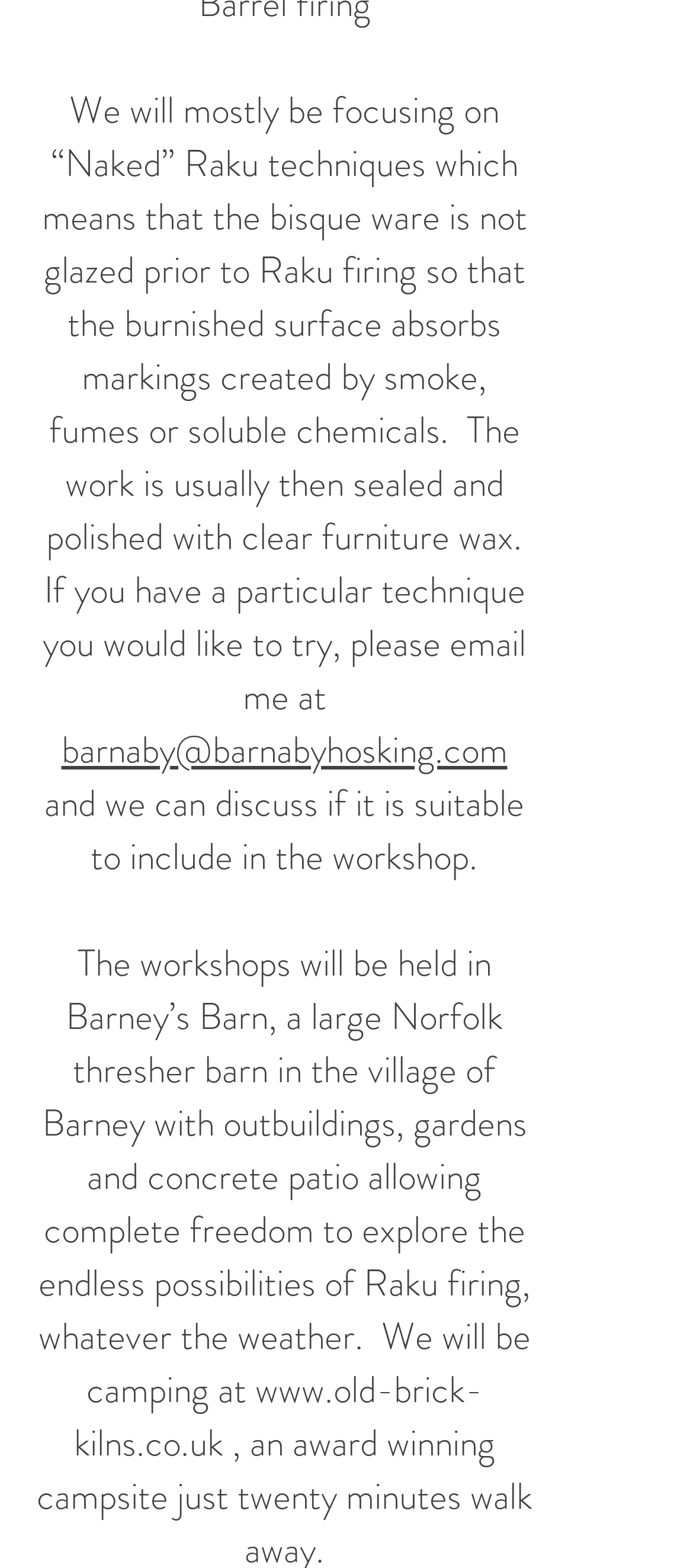How can you contact the organizer for a specific technique?
Look at the image and construct a detailed response to the question.

The webpage provides an email address, barnaby@barnabyhosking.com, where you can contact the organizer to discuss a specific technique you would like to try in the workshop.